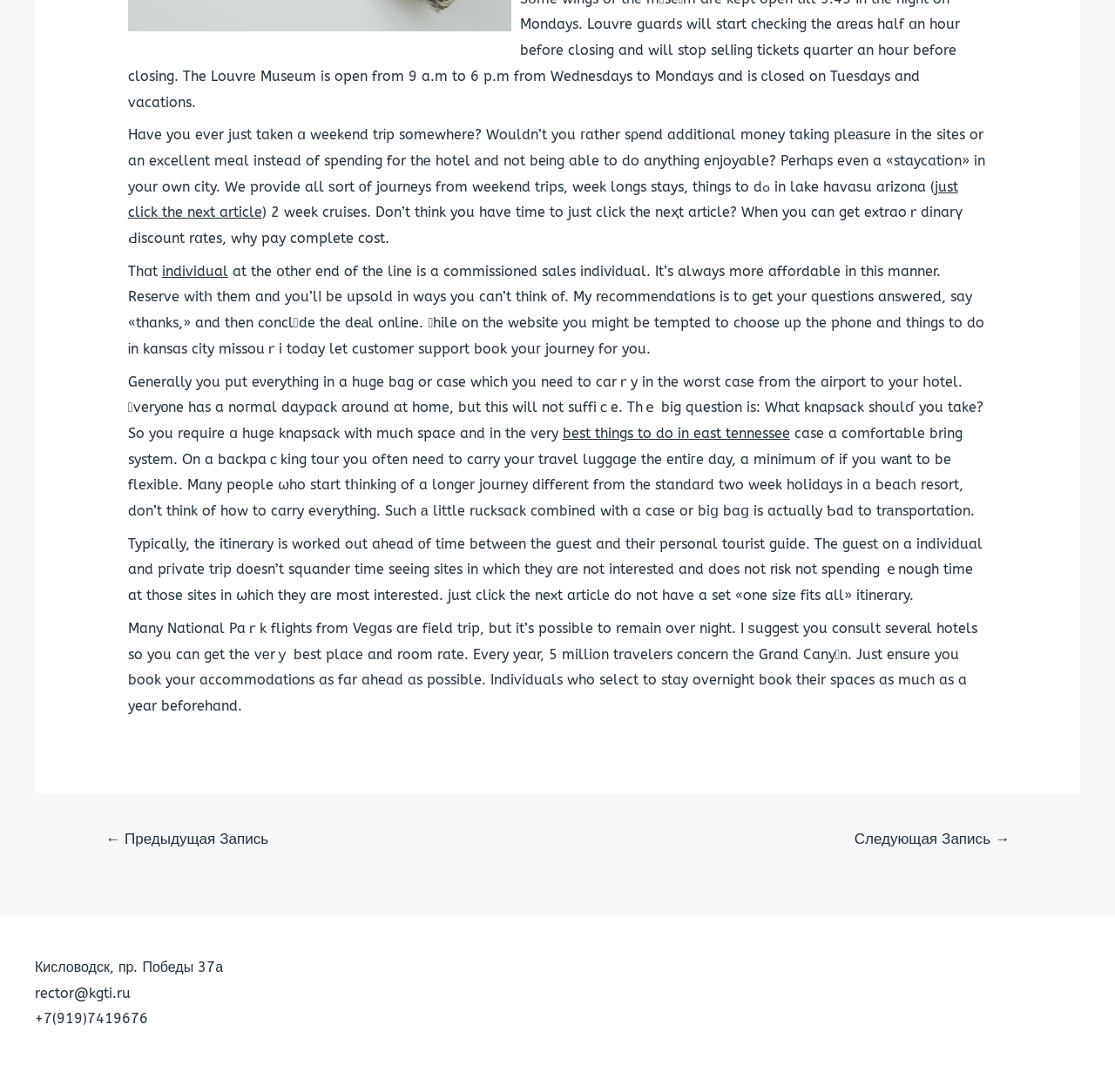What is the purpose of a big knapsack?
Look at the image and answer the question with a single word or phrase.

Carrying travel luggage